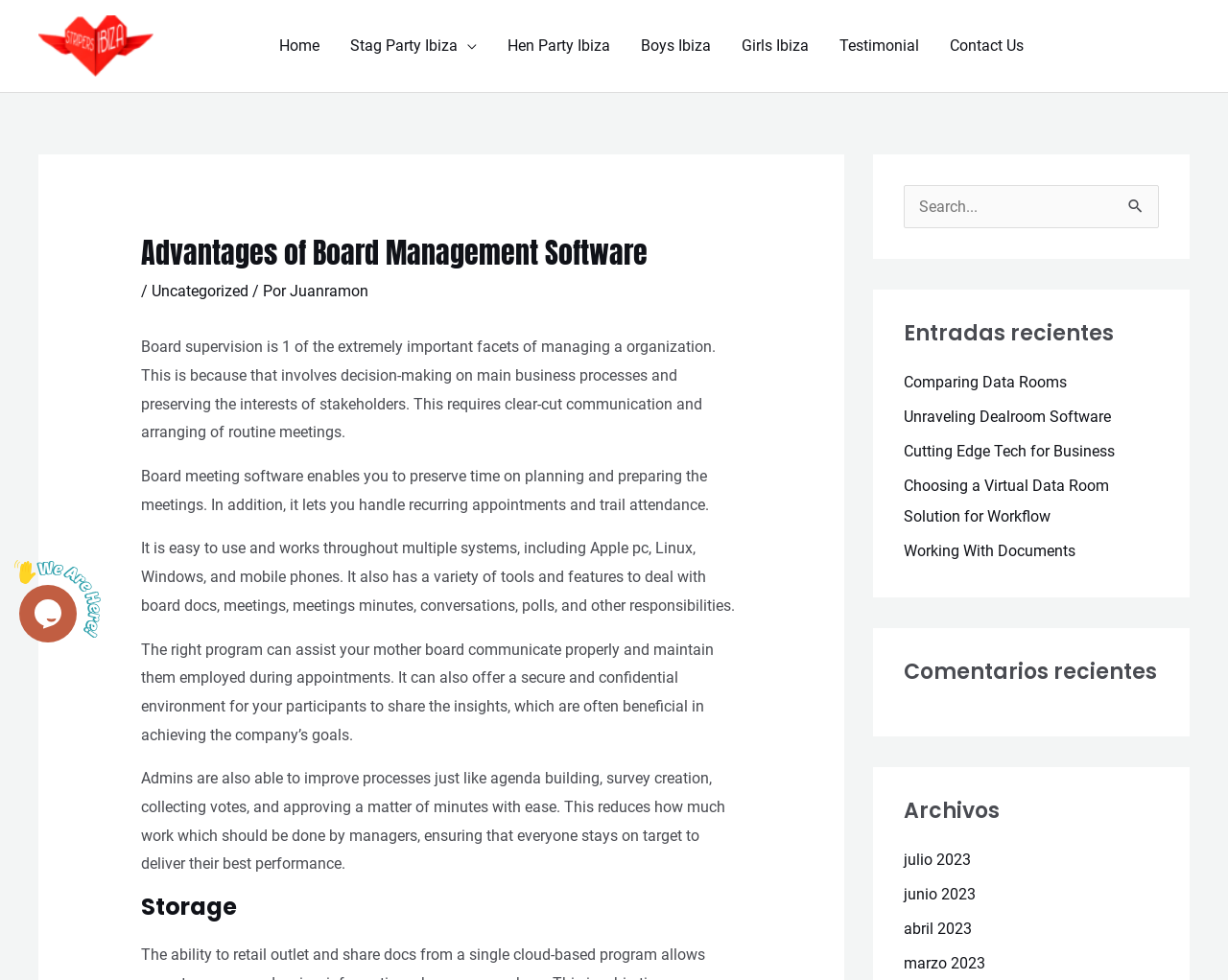Please find the bounding box coordinates of the element's region to be clicked to carry out this instruction: "Read 'Comparing Data Rooms'".

[0.736, 0.38, 0.869, 0.399]